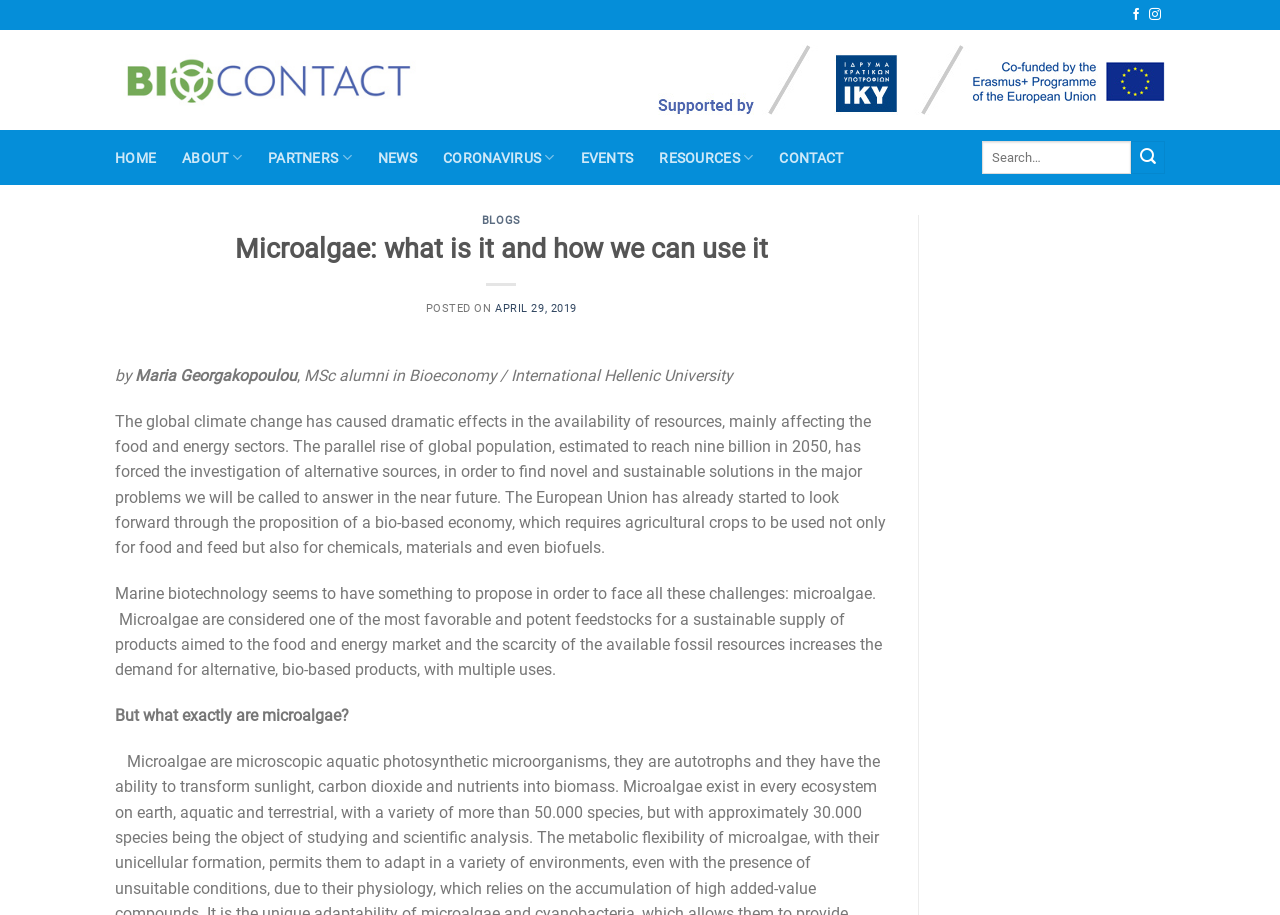Using the elements shown in the image, answer the question comprehensively: What is the date of the article?

The date of the article can be found by looking at the text 'POSTED ON' followed by the date 'APRIL 29, 2019' which is located below the title of the article.